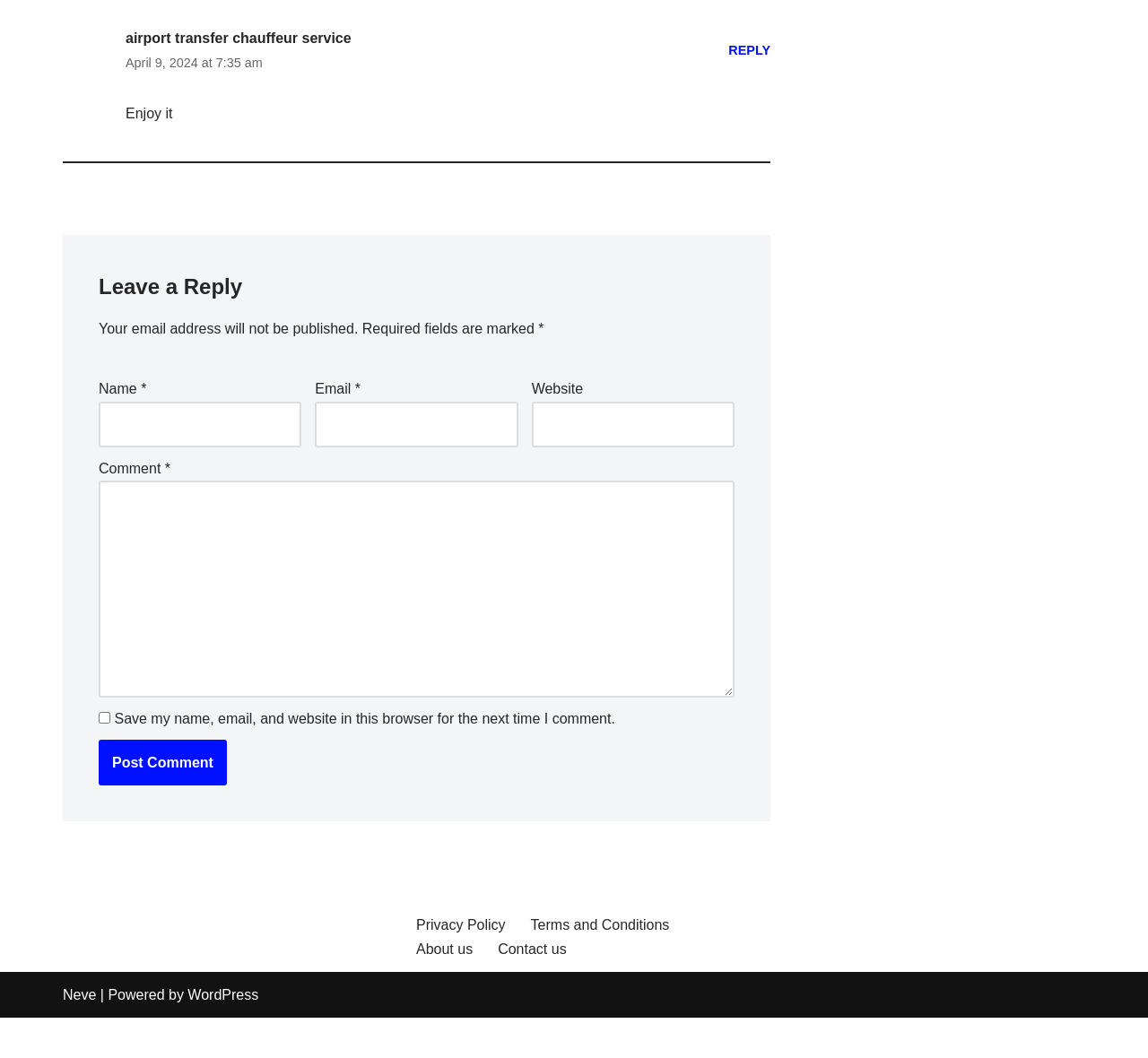Provide a single word or phrase answer to the question: 
What is the label of the first textbox?

Name